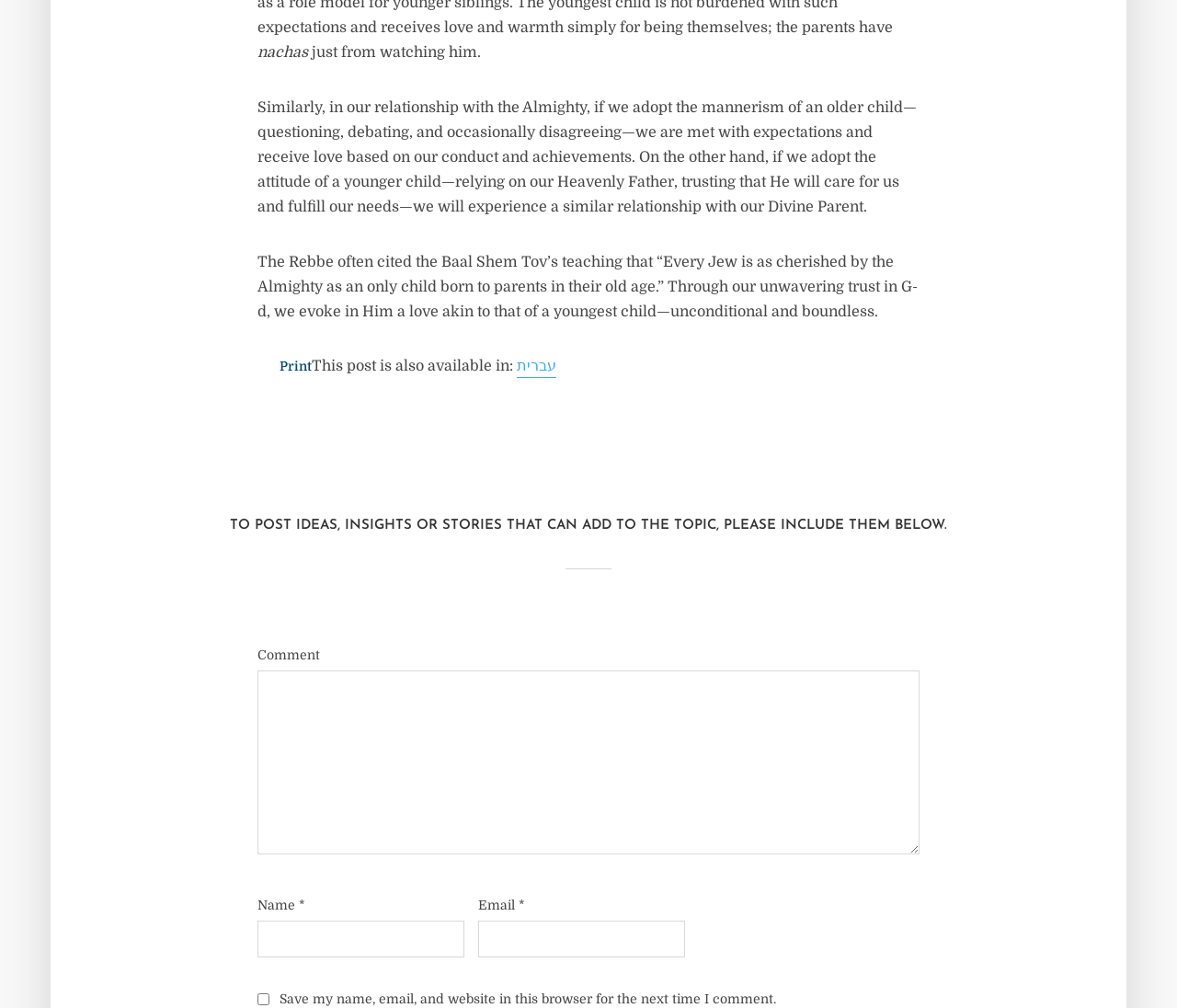What is the topic of the post?
Look at the screenshot and respond with a single word or phrase.

Relationship with the Almighty